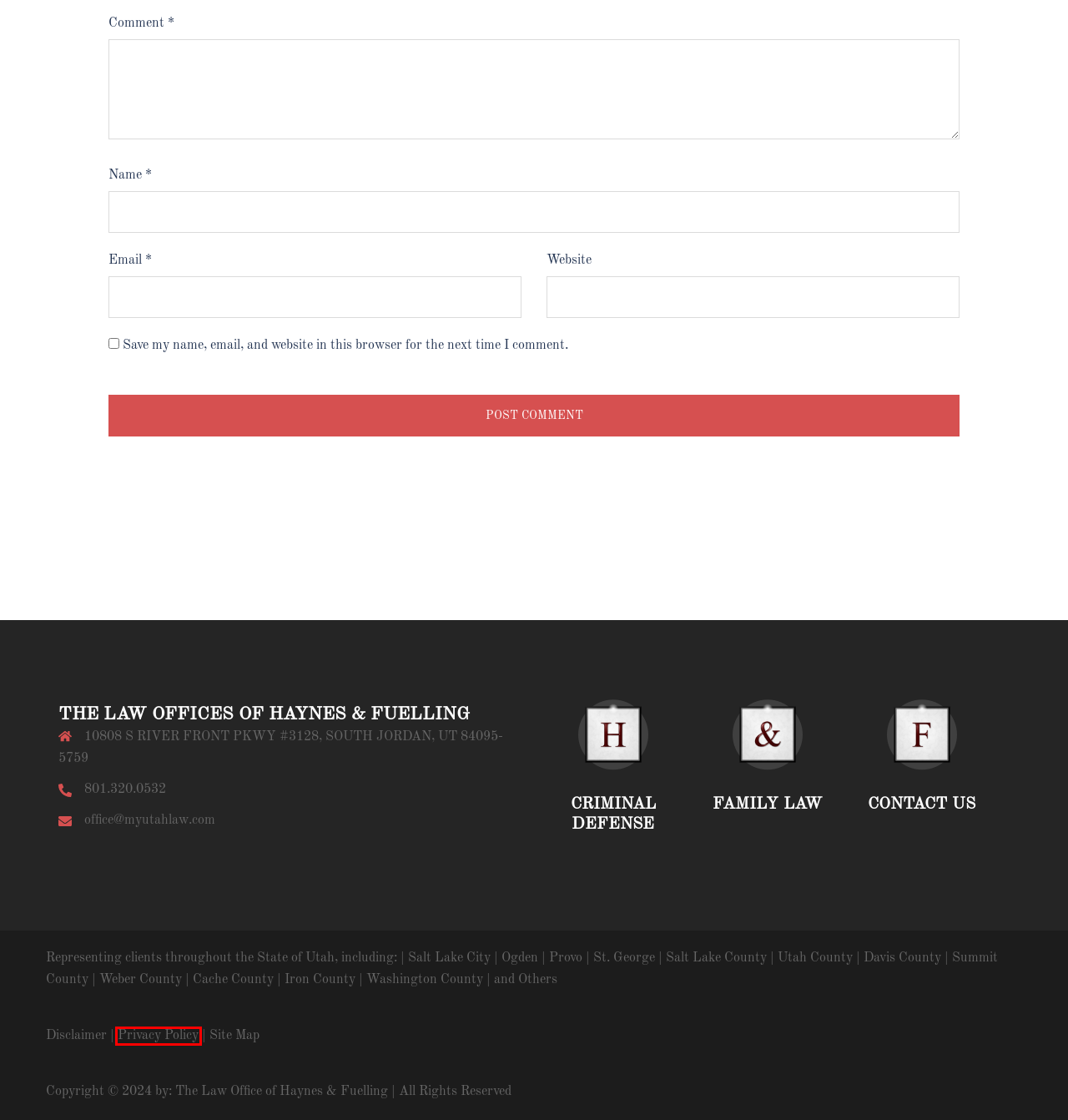You are presented with a screenshot of a webpage that includes a red bounding box around an element. Determine which webpage description best matches the page that results from clicking the element within the red bounding box. Here are the candidates:
A. Privacy Policy - The Office of Haynes & Fuelling
B. Disclaimer - The Office of Haynes & Fuelling
C. Miscellaneous - The Office of Haynes & Fuelling
D. Drinking: How Much is Too Much? - The Office of Haynes & Fuelling
E. Family Law - The Office of Haynes & Fuelling
F. When Imitation is Instigation - The Office of Haynes & Fuelling
G. The Office of Haynes & Fuelling Html Sitemap
H. Criminal Law - The Office of Haynes & Fuelling

A